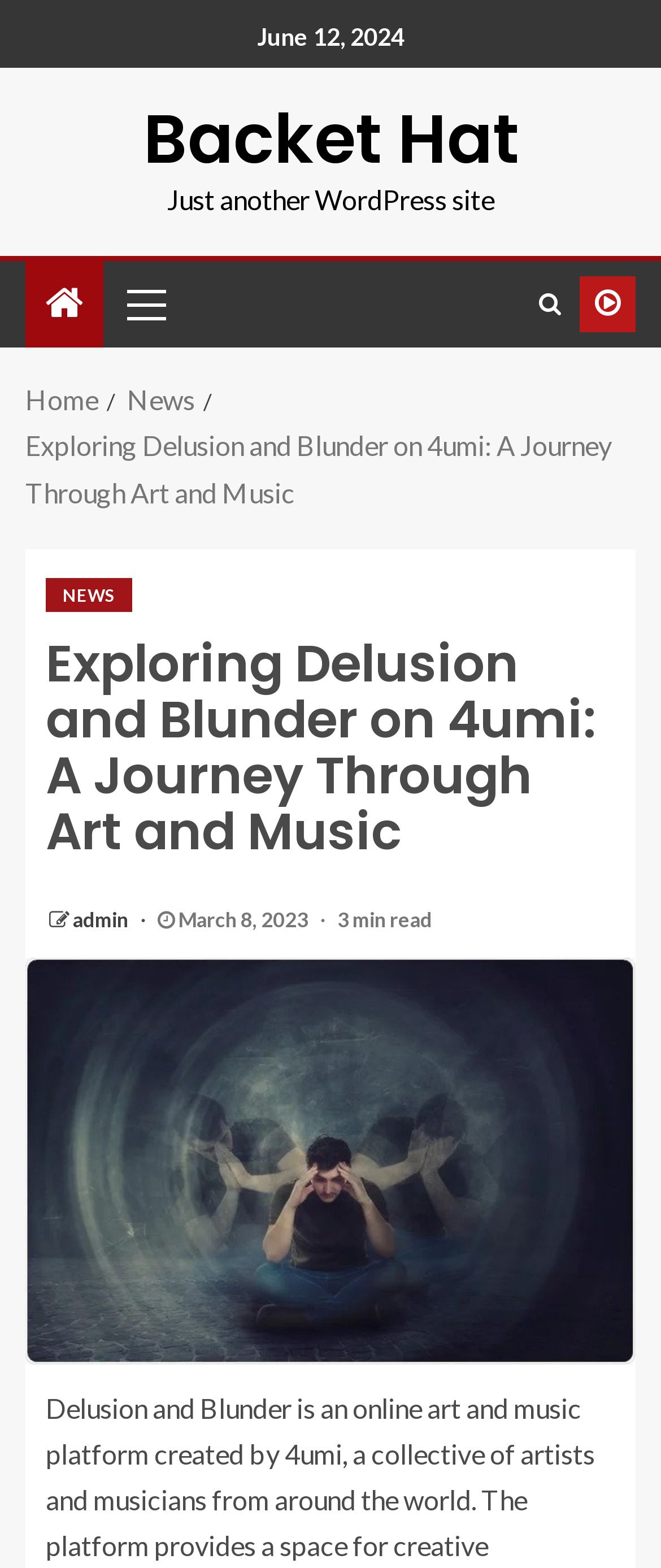What is the category of the article?
Provide a short answer using one word or a brief phrase based on the image.

NEWS